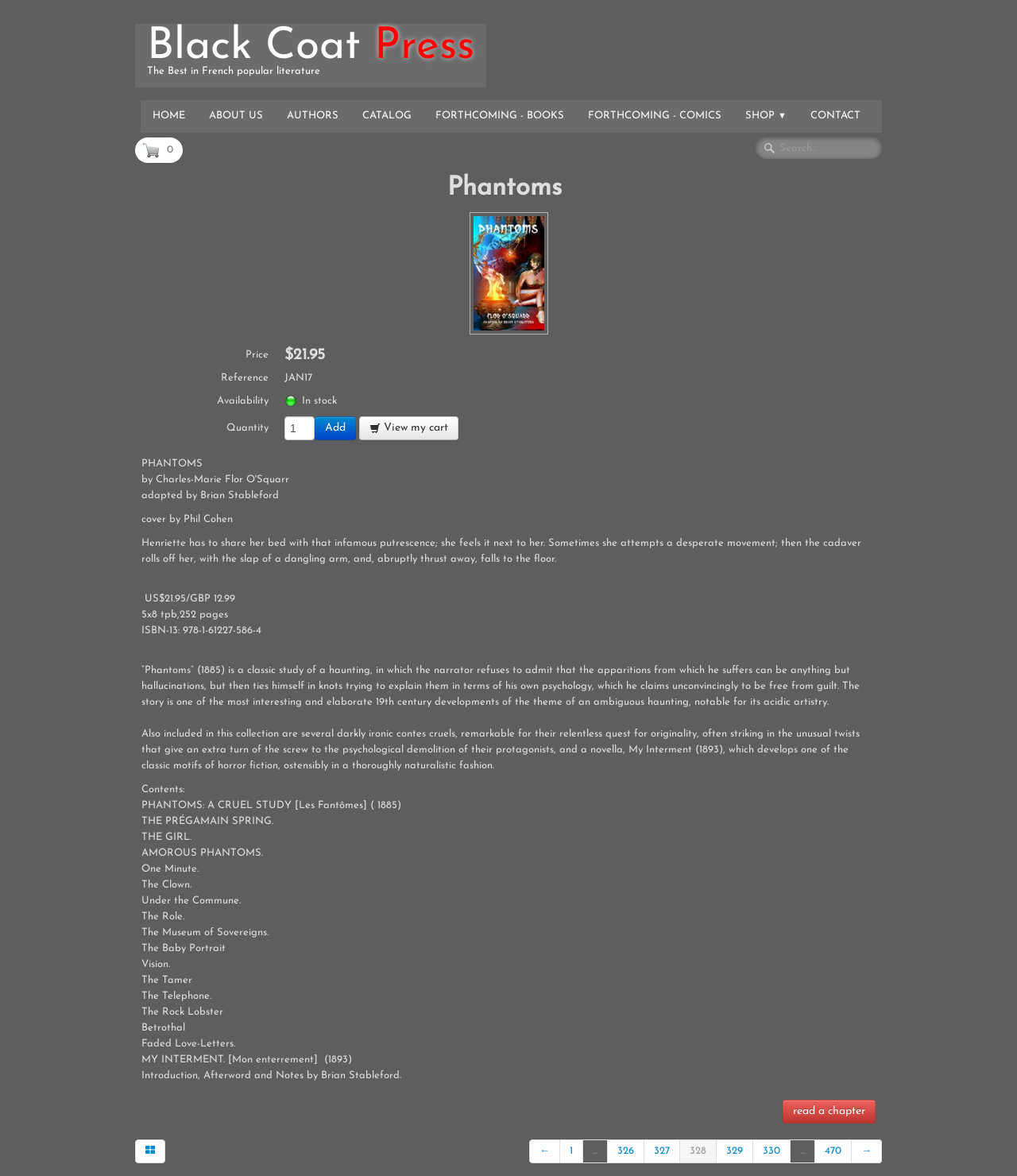Please identify the bounding box coordinates of the element's region that should be clicked to execute the following instruction: "Add to cart". The bounding box coordinates must be four float numbers between 0 and 1, i.e., [left, top, right, bottom].

[0.309, 0.354, 0.35, 0.374]